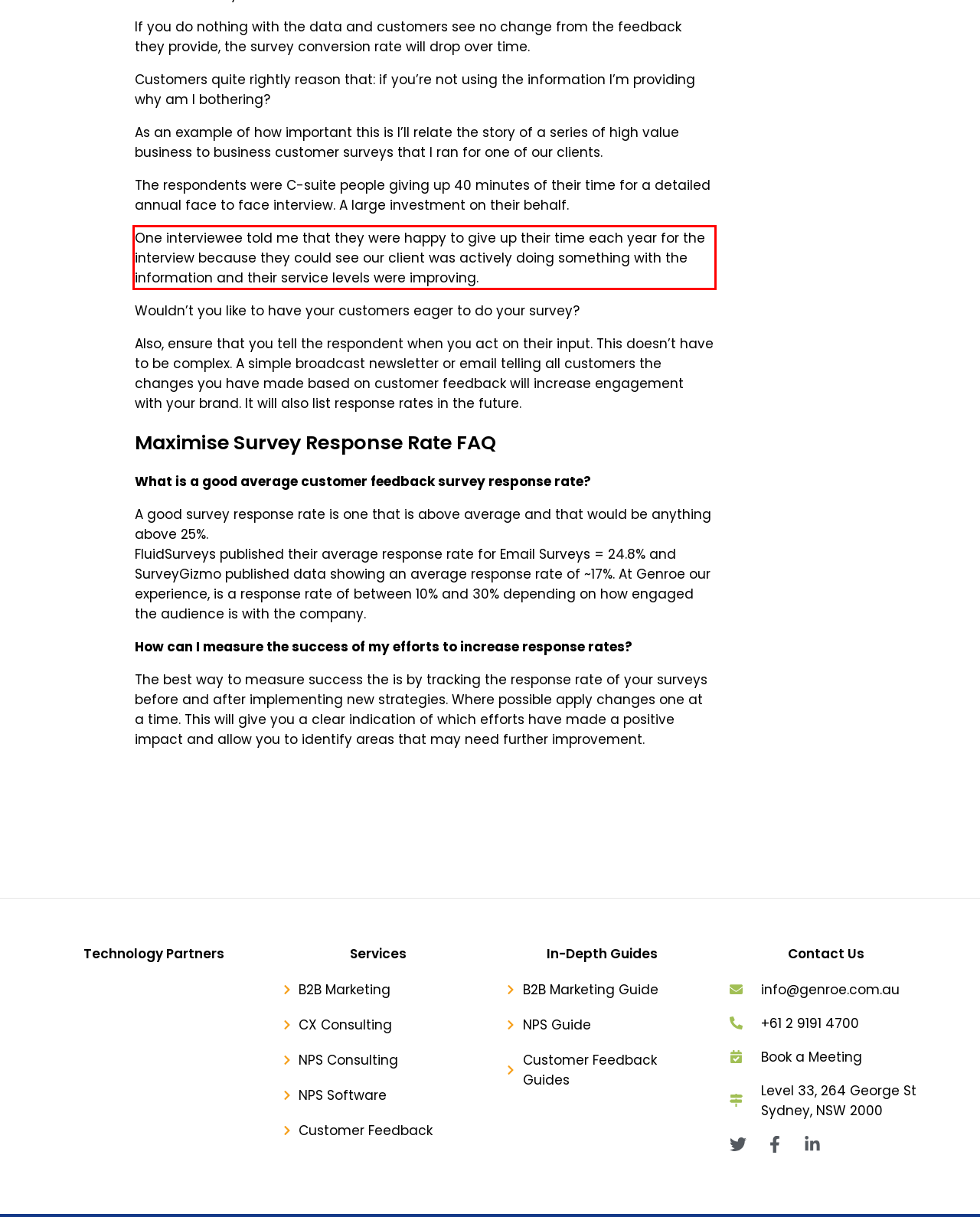You are provided with a screenshot of a webpage that includes a red bounding box. Extract and generate the text content found within the red bounding box.

One interviewee told me that they were happy to give up their time each year for the interview because they could see our client was actively doing something with the information and their service levels were improving.